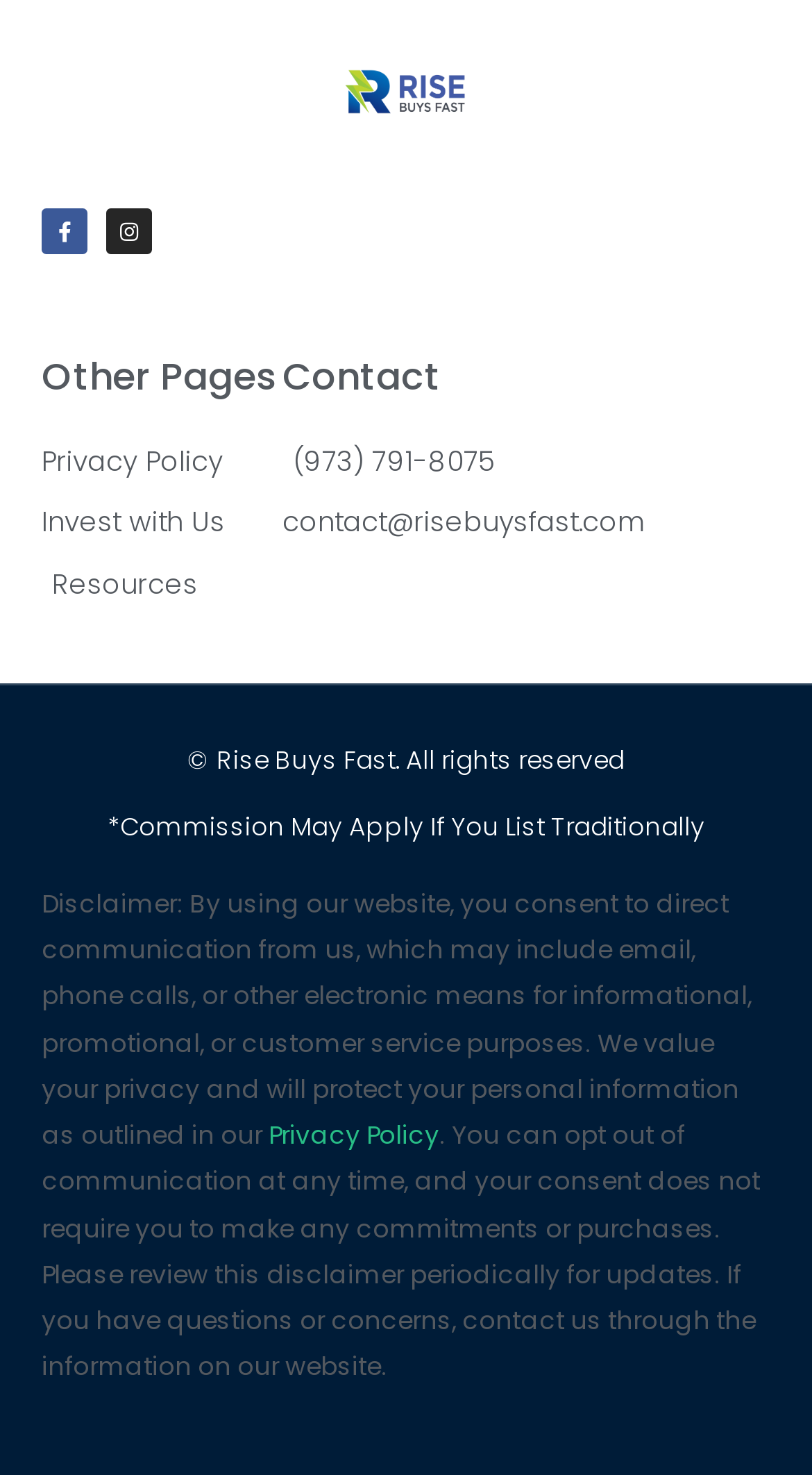Find the bounding box coordinates for the HTML element specified by: "Privacy Policy".

[0.331, 0.757, 0.541, 0.781]